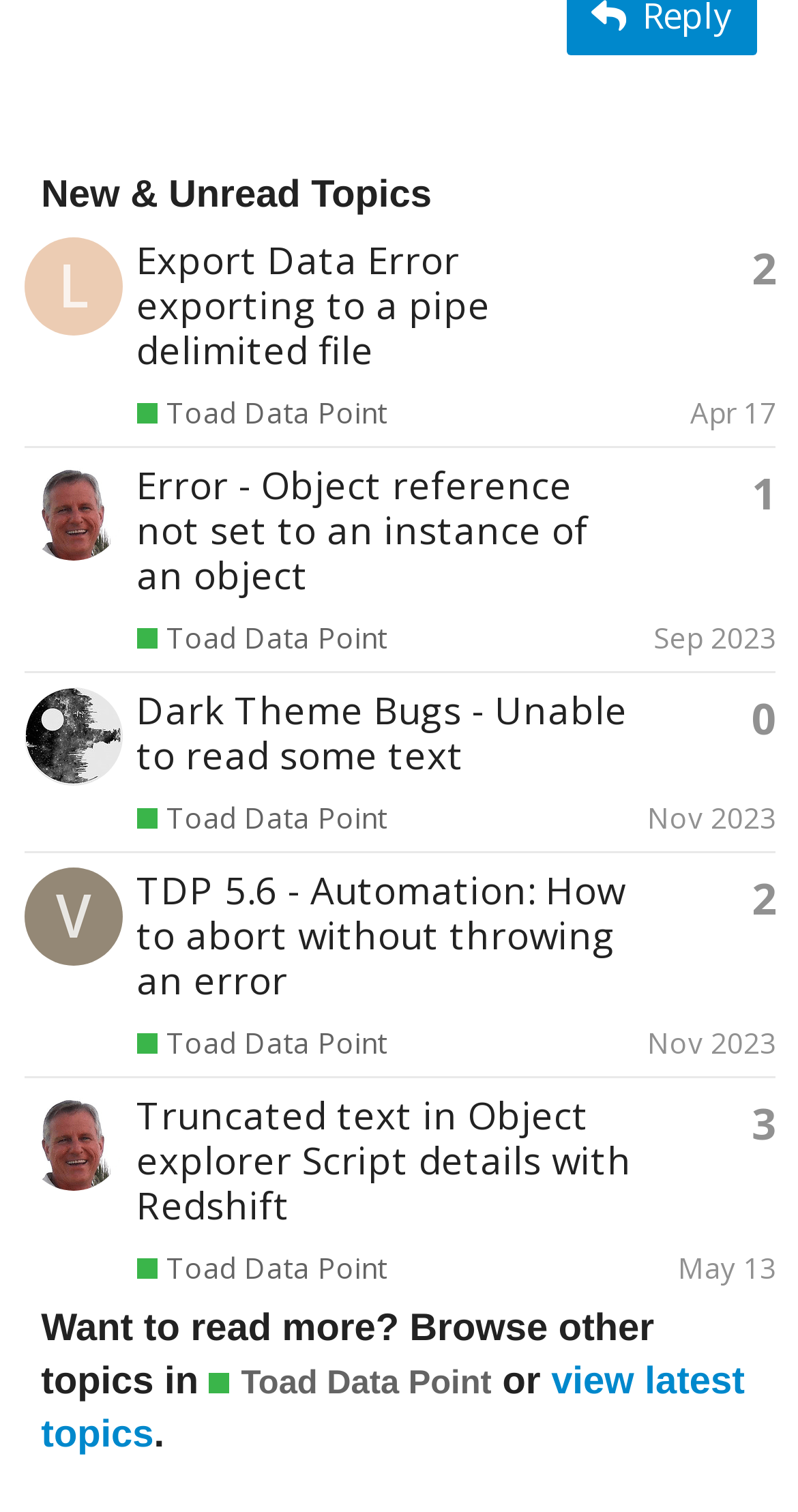How many replies does the topic 'Export Data Error exporting to a pipe delimited file' have?
Analyze the image and deliver a detailed answer to the question.

The topic 'Export Data Error exporting to a pipe delimited file' has 2 replies because the generic element with text 'This topic has 2 replies' is associated with this topic.